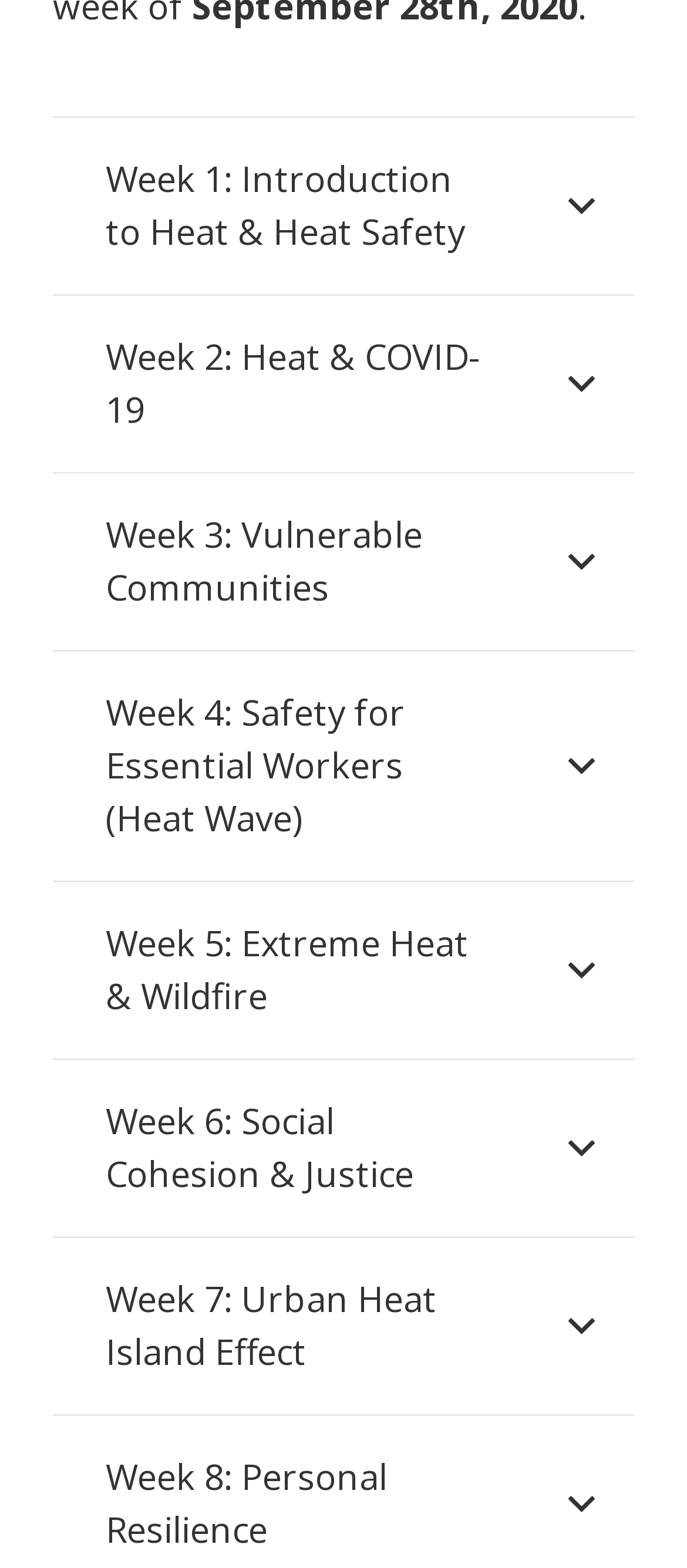What is the focus of Week 4?
Look at the image and answer with only one word or phrase.

Safety for Essential Workers